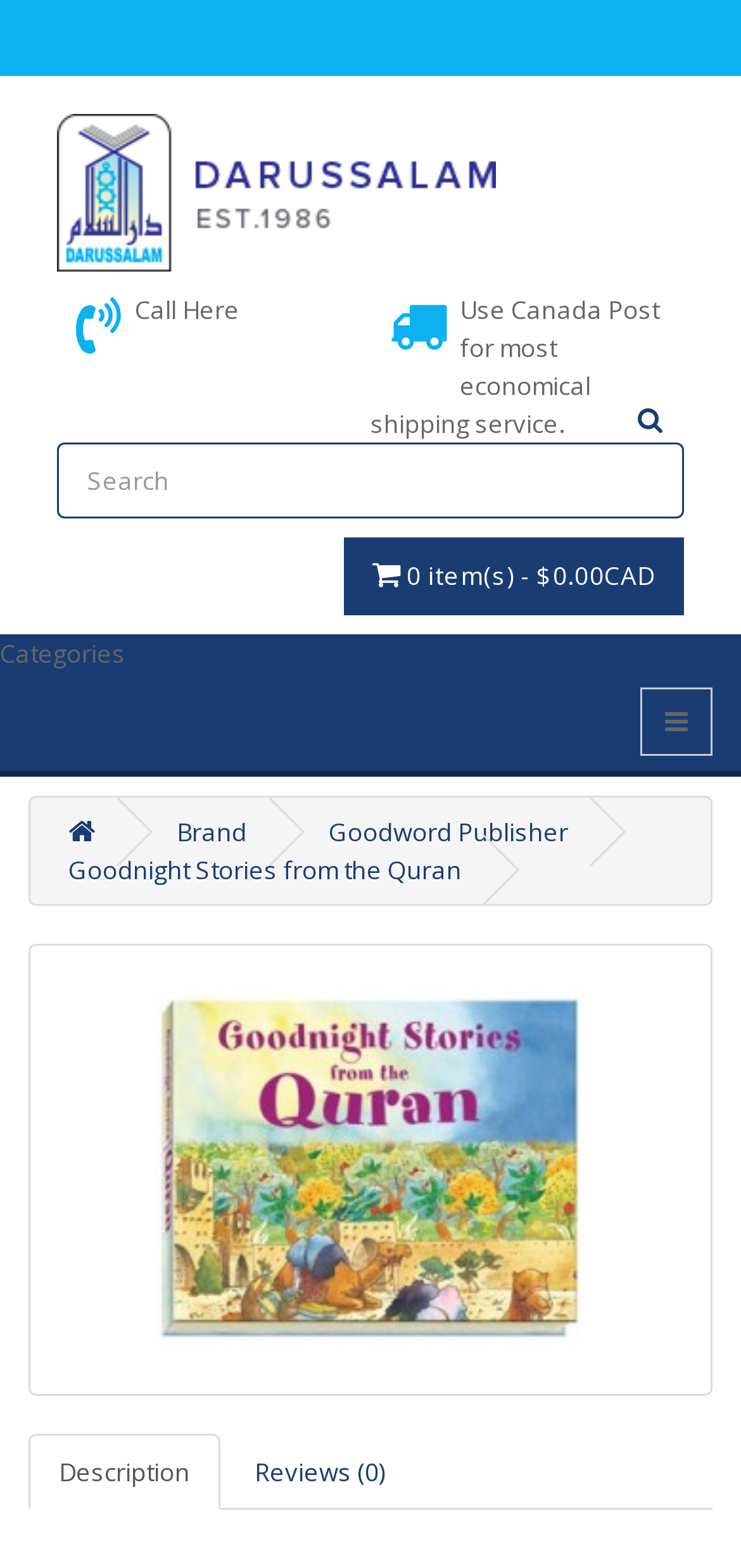Please determine the bounding box coordinates of the element's region to click in order to carry out the following instruction: "Check the shopping cart". The coordinates should be four float numbers between 0 and 1, i.e., [left, top, right, bottom].

[0.503, 0.356, 0.885, 0.378]